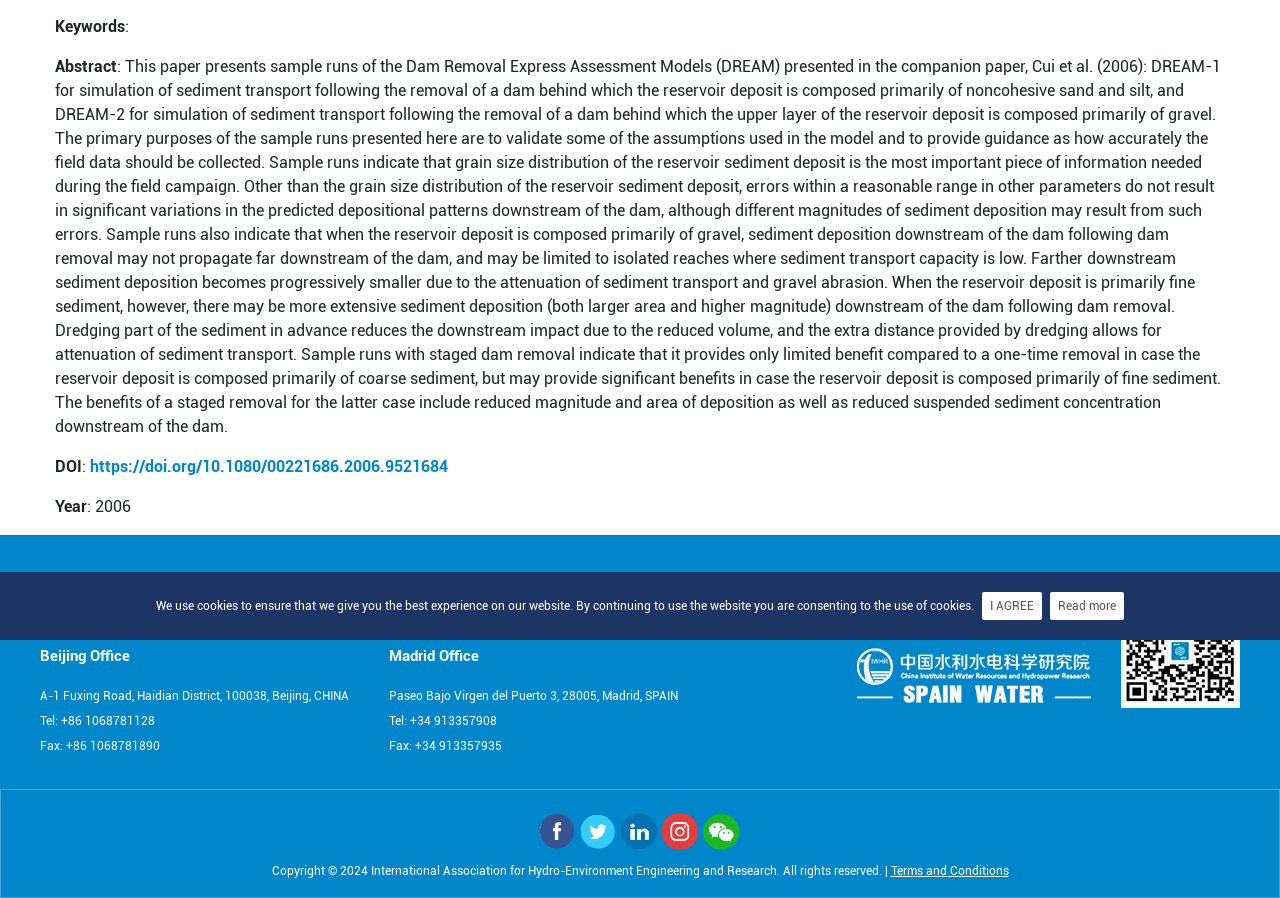Given the element description, predict the bounding box coordinates in the format (top-left x, top-left y, bottom-right x, bottom-right y). Make sure all values are between 0 and 1. Here is the element description: Tel: +86 1068781128

[0.031, 0.795, 0.121, 0.811]